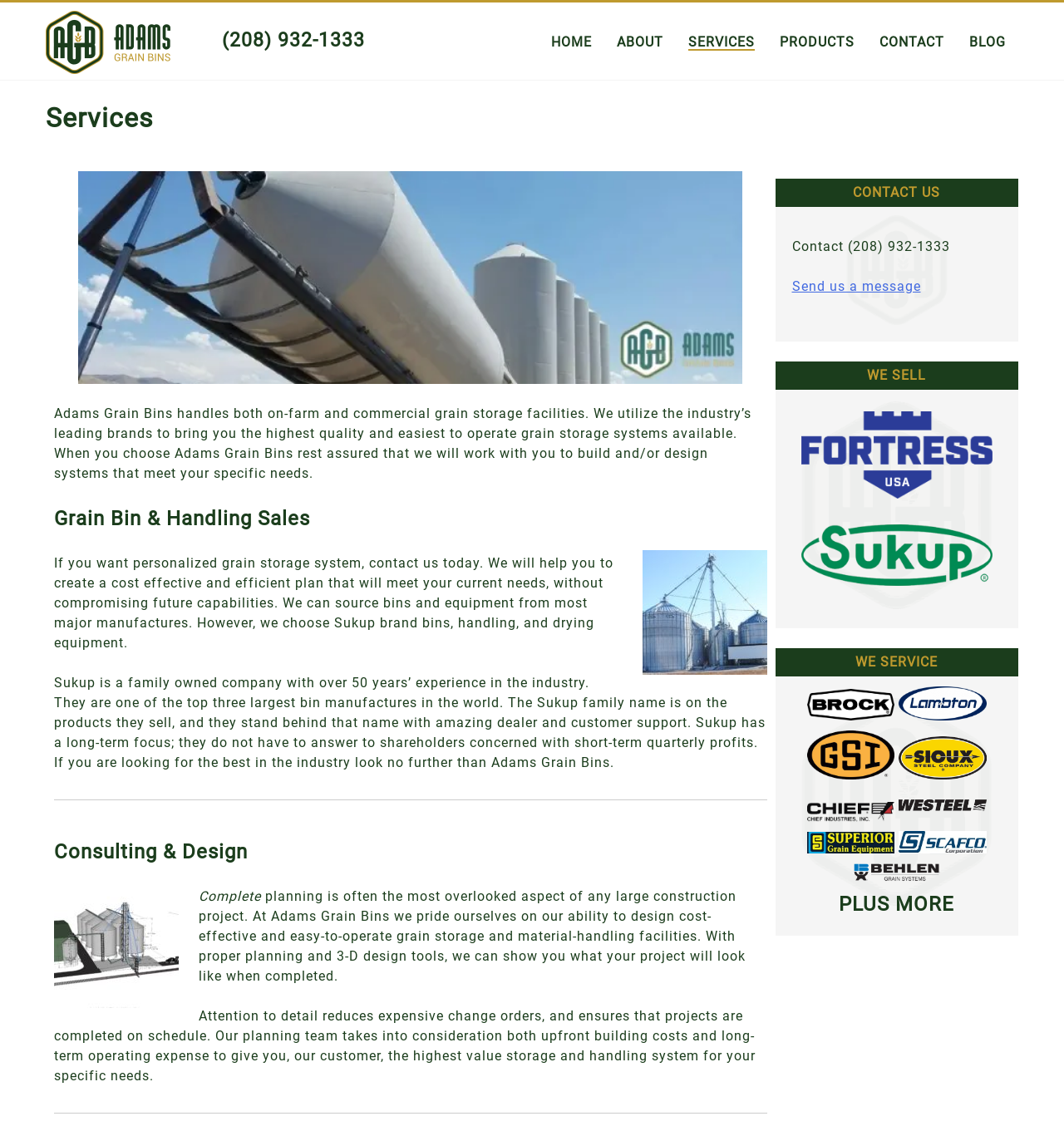Pinpoint the bounding box coordinates of the clickable area needed to execute the instruction: "Click the 'BLOG' link". The coordinates should be specified as four float numbers between 0 and 1, i.e., [left, top, right, bottom].

[0.911, 0.032, 0.945, 0.043]